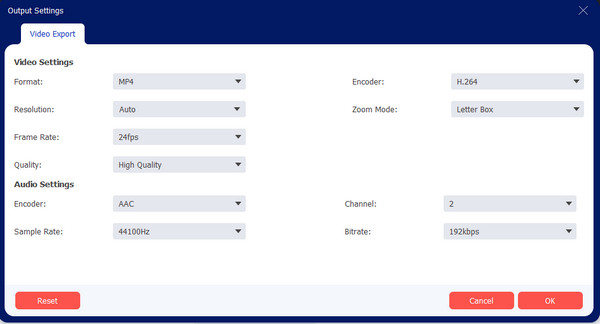Respond with a single word or phrase:
How many buttons are available at the bottom of the interface?

3